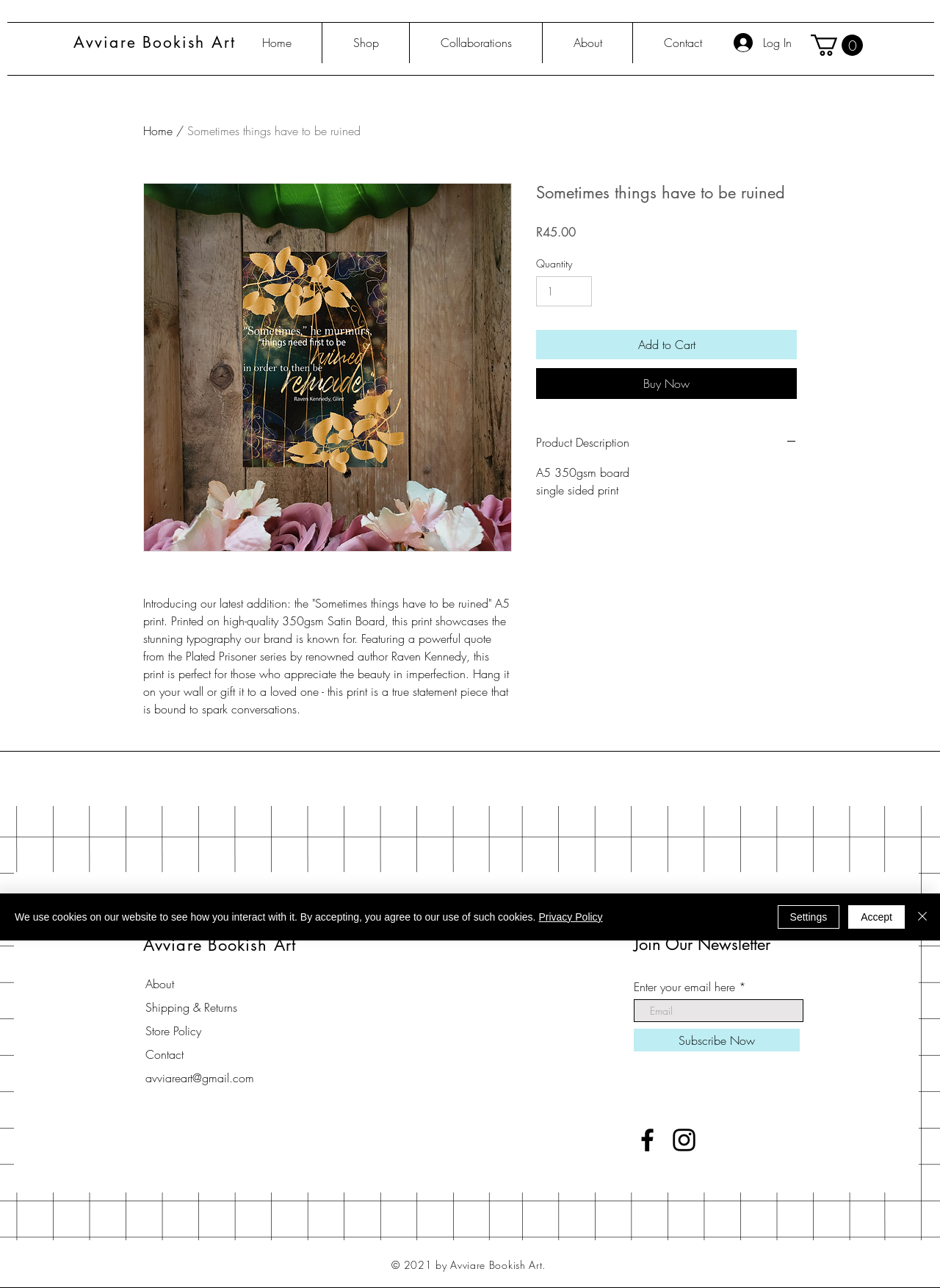Your task is to extract the text of the main heading from the webpage.

Sometimes things have to be ruined